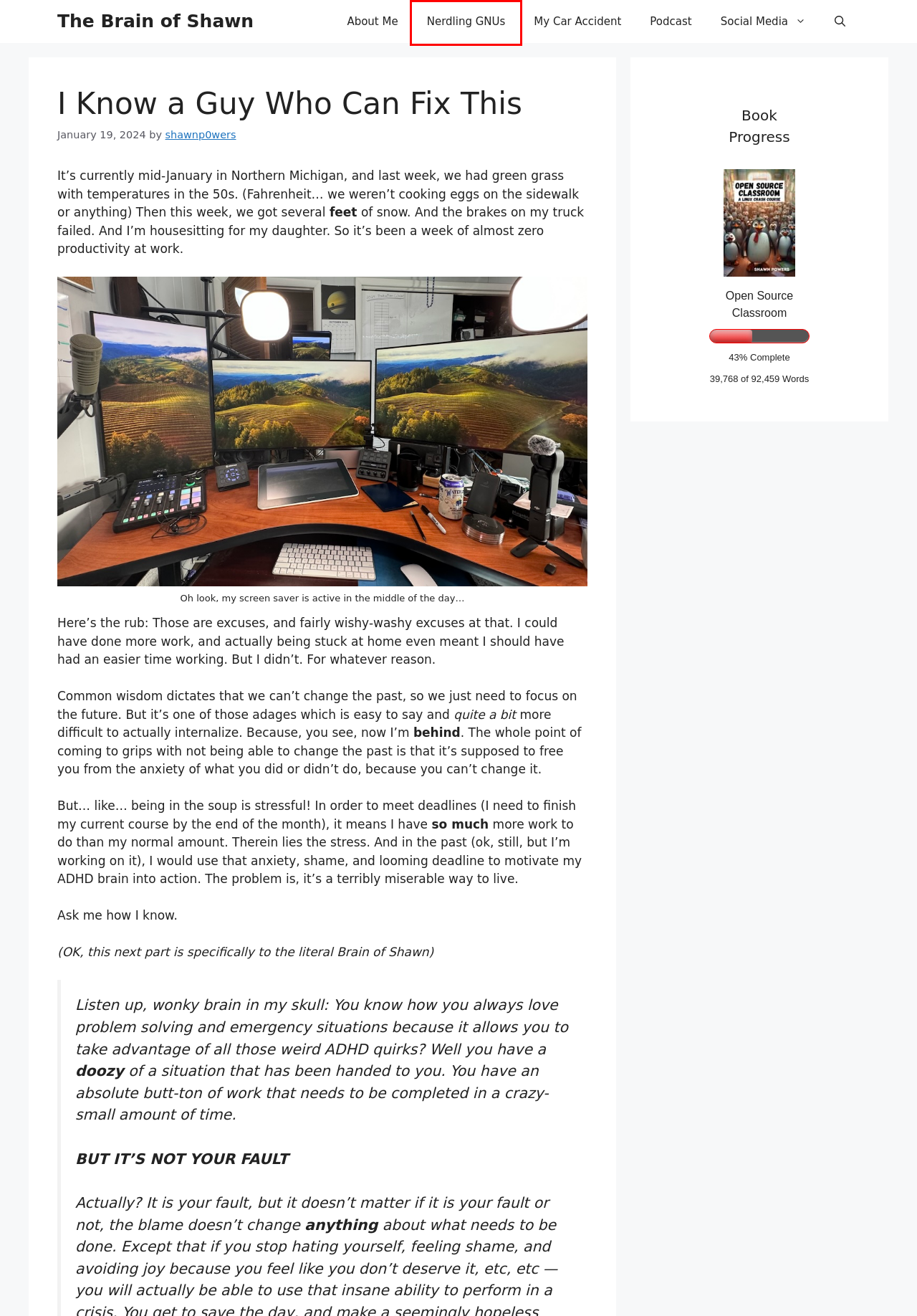Using the screenshot of a webpage with a red bounding box, pick the webpage description that most accurately represents the new webpage after the element inside the red box is clicked. Here are the candidates:
A. General Thoughts – The Brain of Shawn
B. Shawn Powers (@shawnp0wers@nerdlings.net) - Nerdlingdom!
C. About Me – The Brain of Shawn
D. Spoiler Me. Please. – The Brain of Shawn
E. shawnp0wers
F. The Brain of Shawn – the thinks I think
G. shawnp0wers – The Brain of Shawn
H. Shawn Powers - The Nerdling GNUs

H